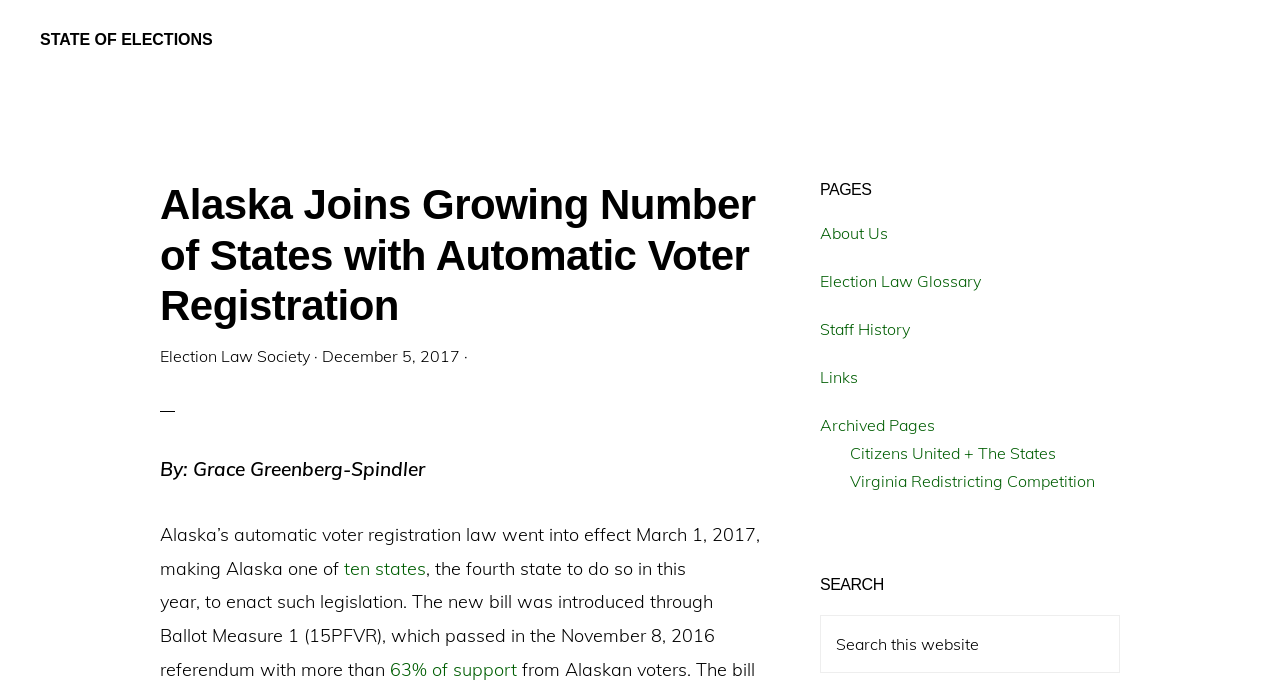Given the following UI element description: "Citizens United + The States", find the bounding box coordinates in the webpage screenshot.

[0.664, 0.638, 0.825, 0.667]